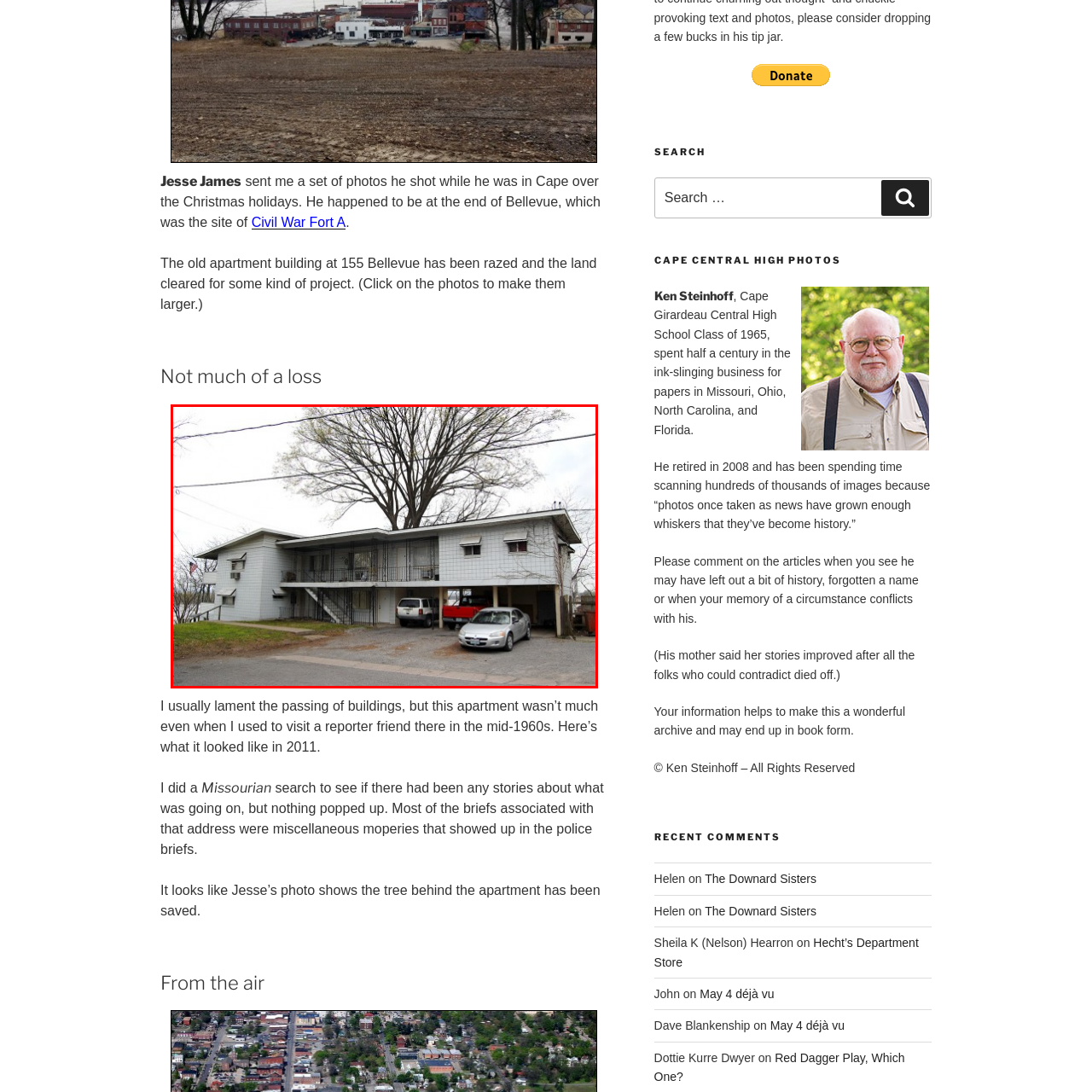Who took the photograph in 2011?
Inspect the image enclosed by the red bounding box and elaborate on your answer with as much detail as possible based on the visual cues.

The caption states that 'the photograph, taken in early 2011 by Jesse James, serves as a poignant reminder...' which indicates that Jesse James is the one who took the photograph.